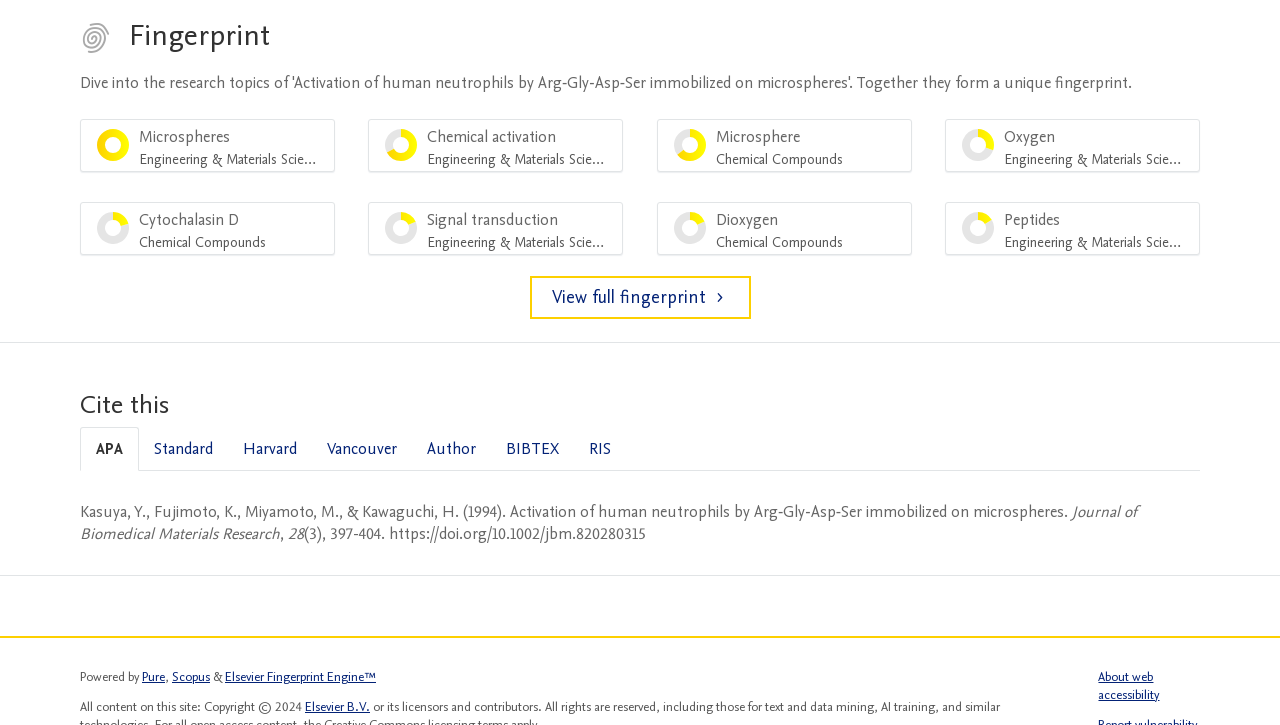Bounding box coordinates must be specified in the format (top-left x, top-left y, bottom-right x, bottom-right y). All values should be floating point numbers between 0 and 1. What are the bounding box coordinates of the UI element described as: Elsevier B.V.

[0.238, 0.963, 0.289, 0.988]